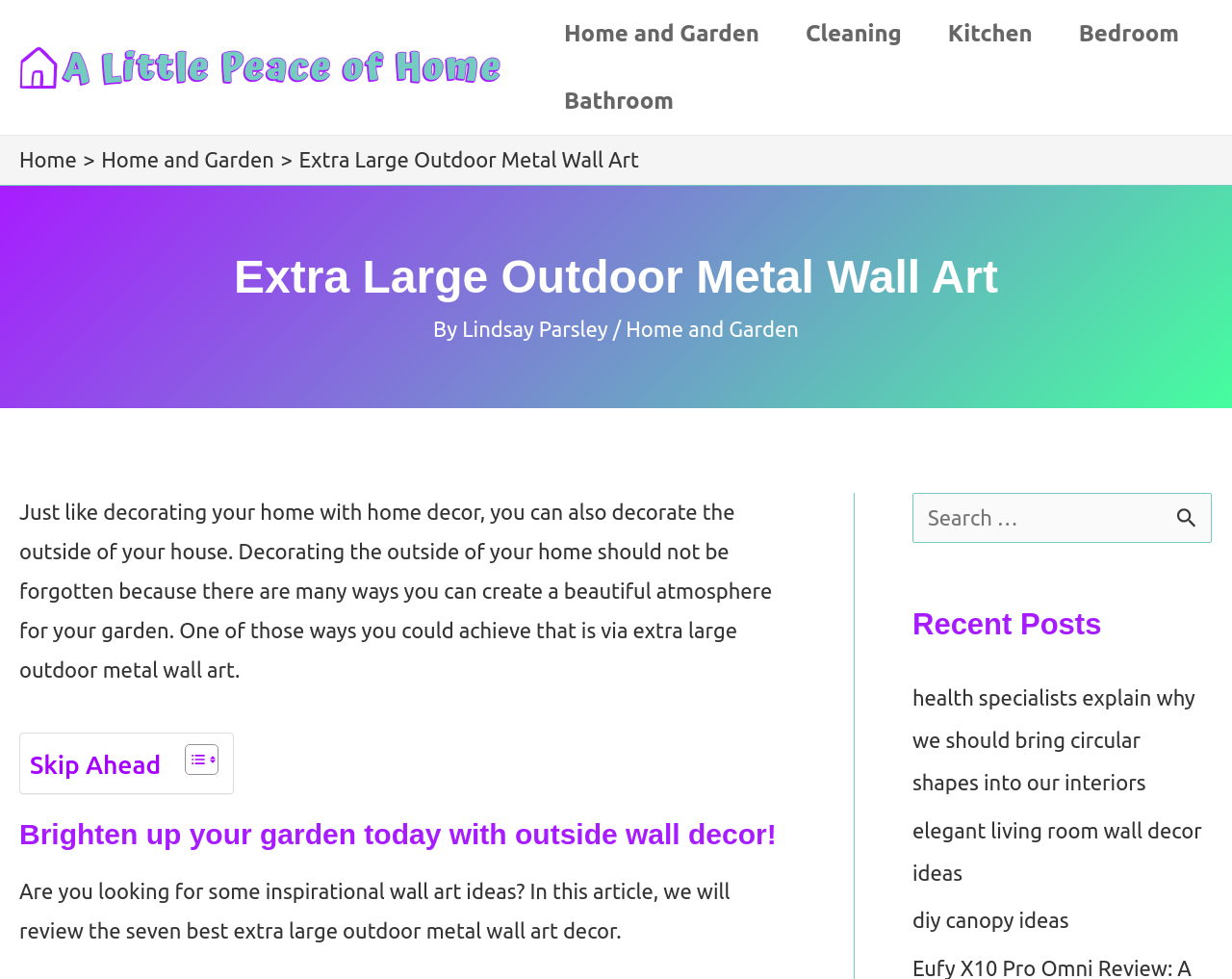Using the element description provided, determine the bounding box coordinates in the format (top-left x, top-left y, bottom-right x, bottom-right y). Ensure that all values are floating point numbers between 0 and 1. Element description: diy canopy ideas

[0.741, 0.928, 0.868, 0.952]